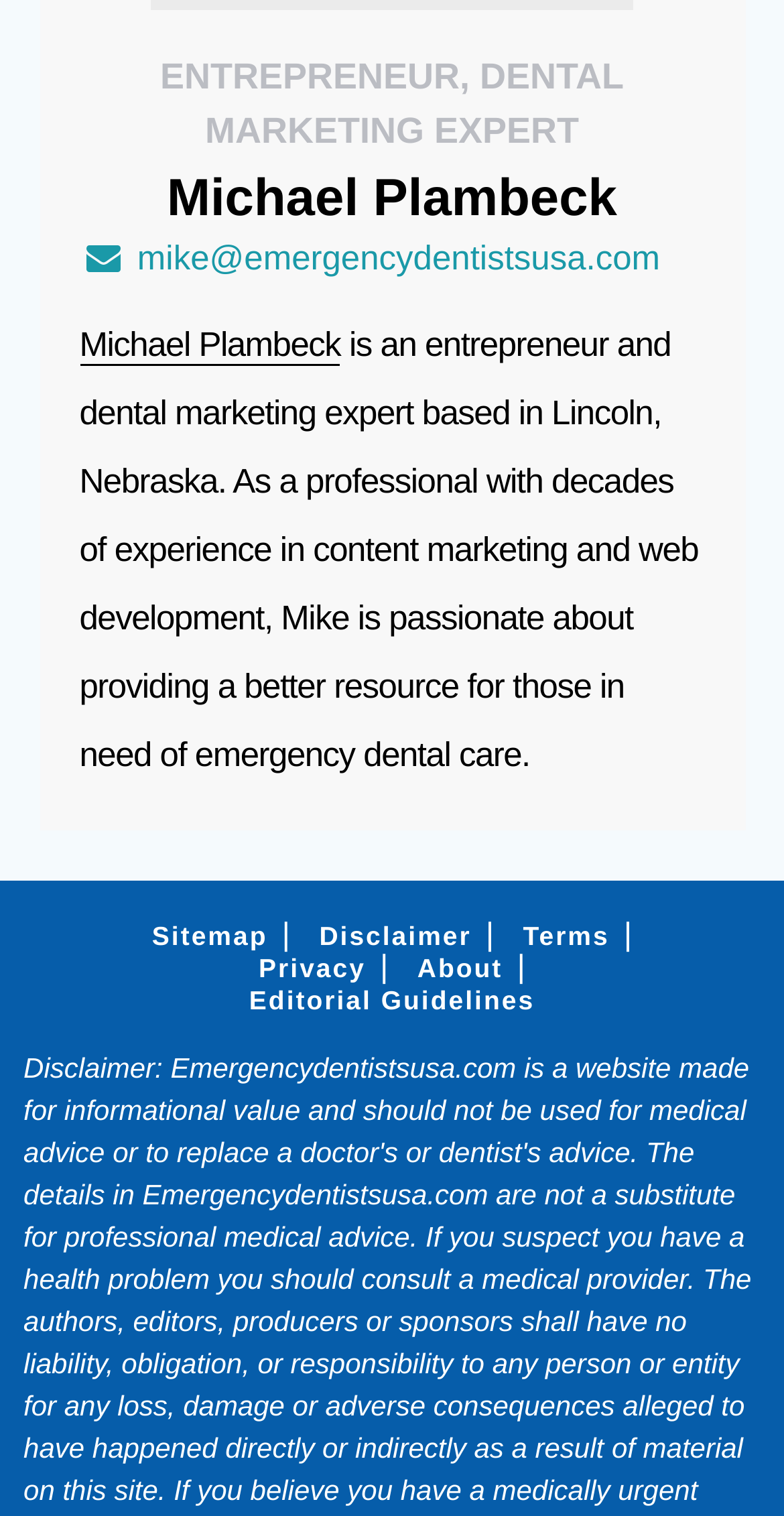Please indicate the bounding box coordinates for the clickable area to complete the following task: "read about Michael Plambeck". The coordinates should be specified as four float numbers between 0 and 1, i.e., [left, top, right, bottom].

[0.101, 0.215, 0.434, 0.242]